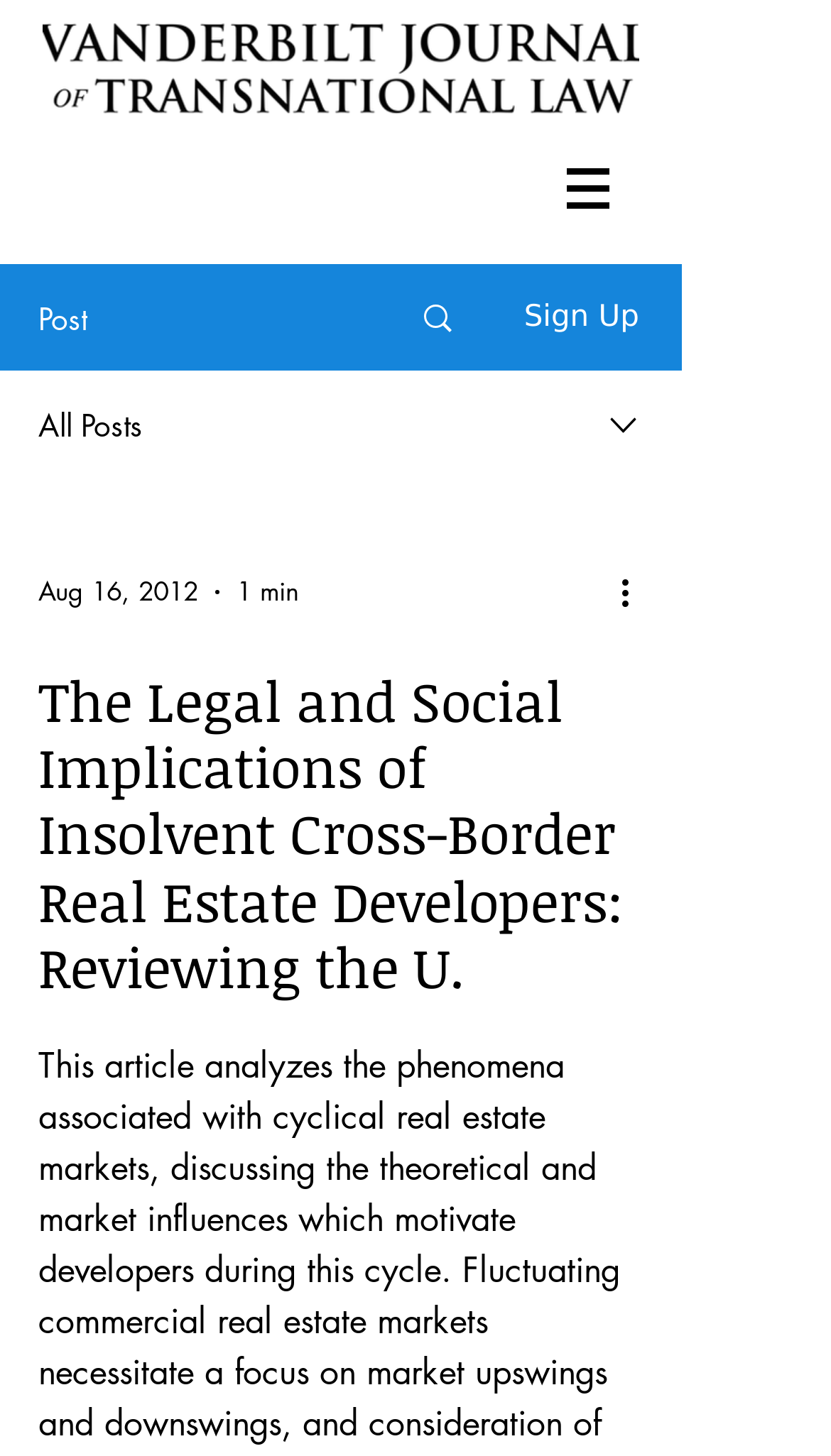What is the category of the post on the webpage?
Examine the webpage screenshot and provide an in-depth answer to the question.

Although the category is not explicitly stated, the title of the post 'The Legal and Social Implications of Insolvent Cross-Border Real Estate Developers: Reviewing the U.' suggests that the post is related to real estate.